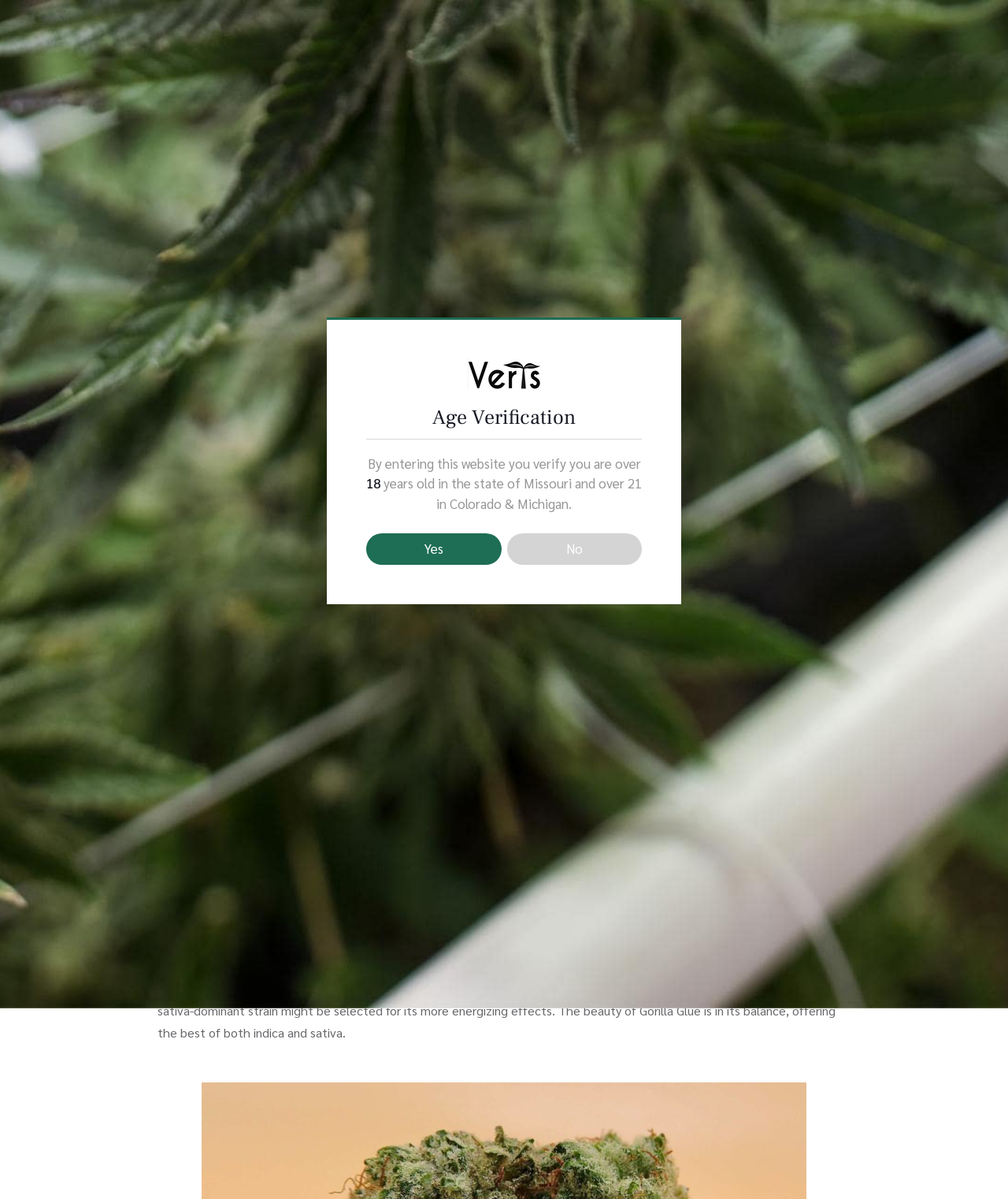Please provide a one-word or phrase answer to the question: 
What is the effect of the Gorilla Glue strain on users?

Heavy-handed effects